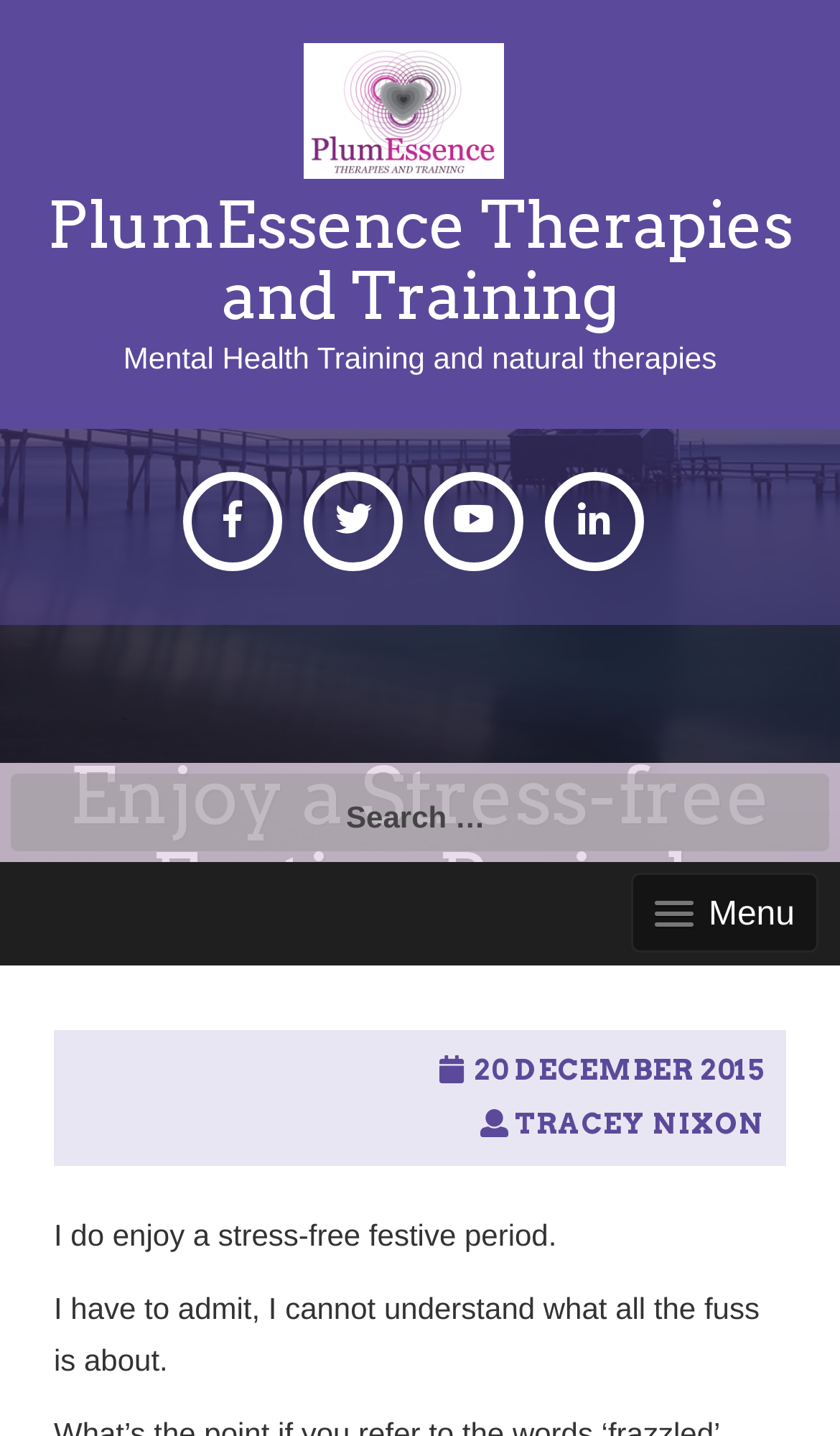Identify and provide the bounding box coordinates of the UI element described: "PlumEssence Therapies and Training". The coordinates should be formatted as [left, top, right, bottom], with each number being a float between 0 and 1.

[0.056, 0.129, 0.944, 0.233]